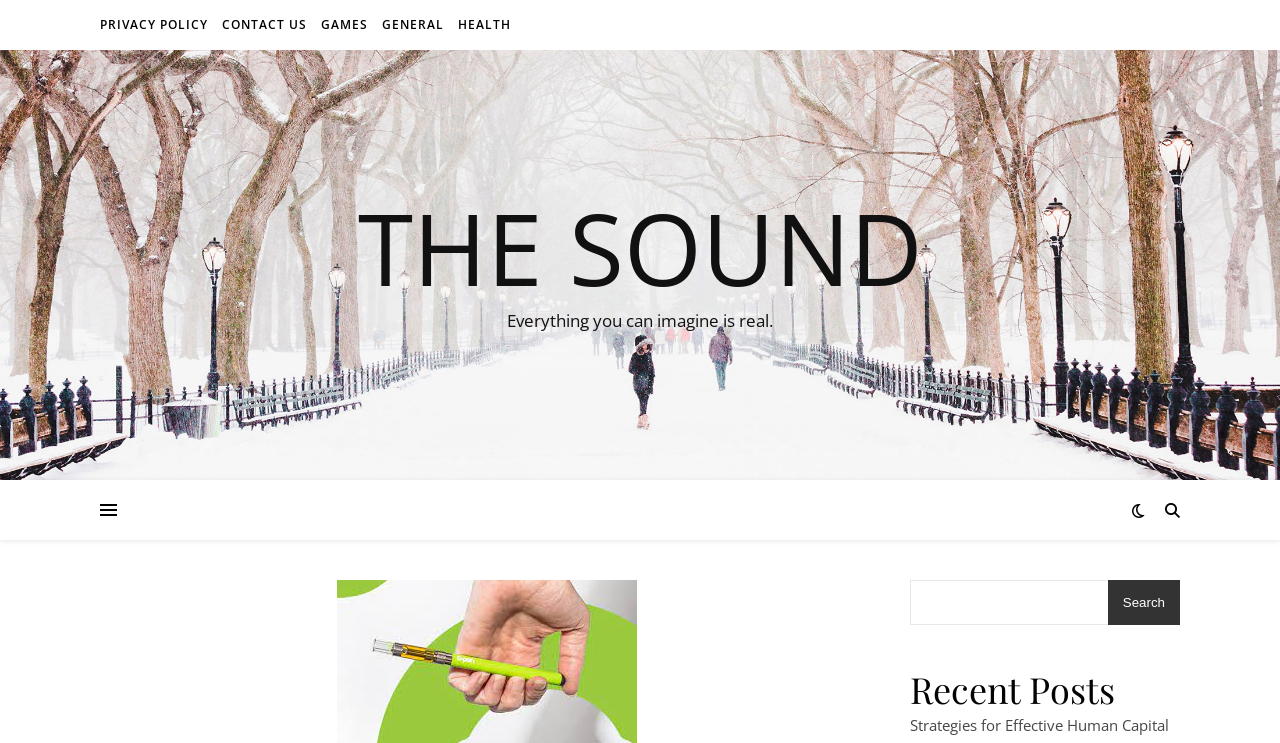Identify the bounding box coordinates of the clickable region necessary to fulfill the following instruction: "visit the sound page". The bounding box coordinates should be four float numbers between 0 and 1, i.e., [left, top, right, bottom].

[0.0, 0.265, 1.0, 0.399]